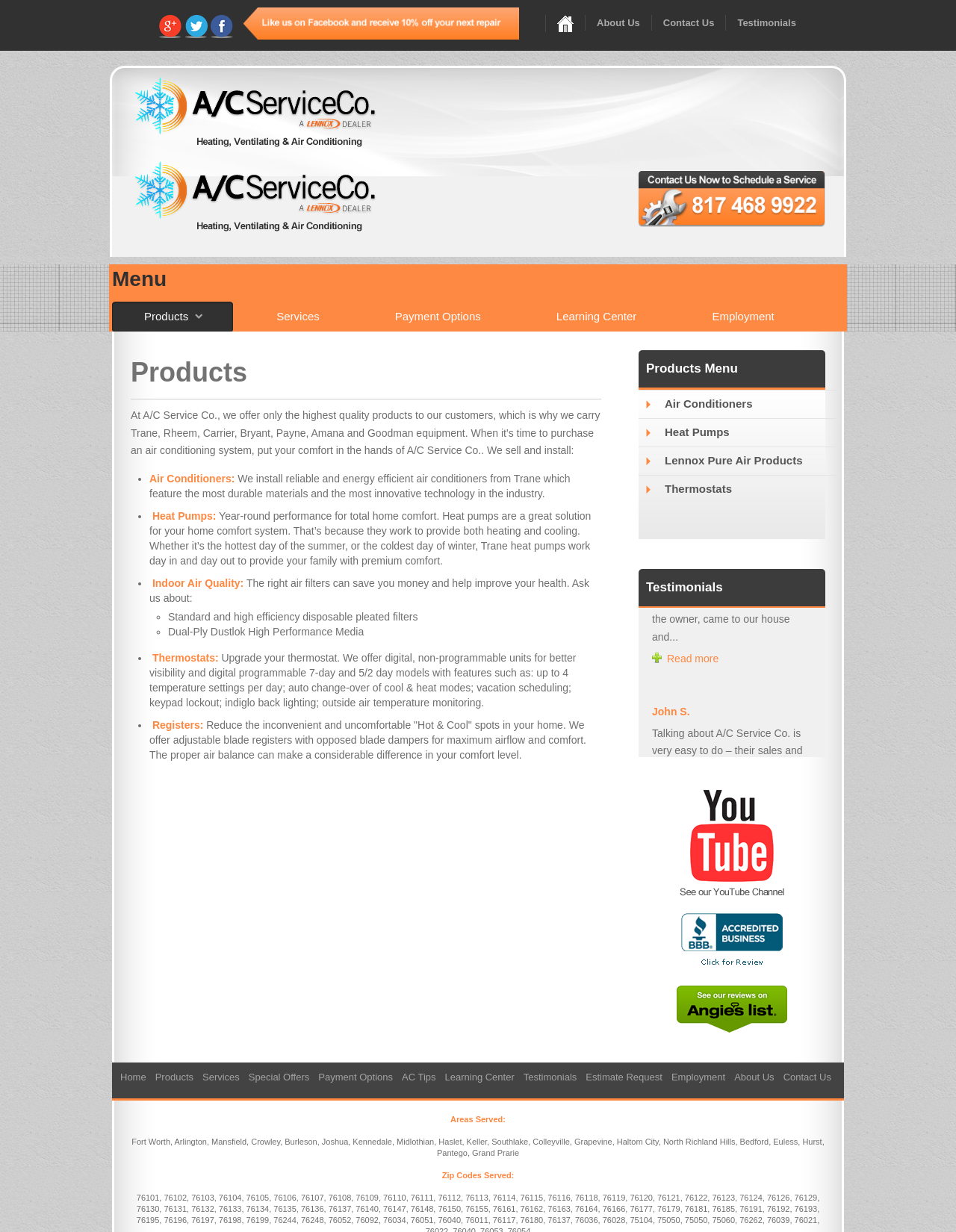Please examine the image and answer the question with a detailed explanation:
How many testimonials are displayed on the webpage?

The webpage displays four testimonials from customers, namely Bradley V., Christine Heilman, John S., and Lisa B., along with a 'Read more' link for each testimonial.